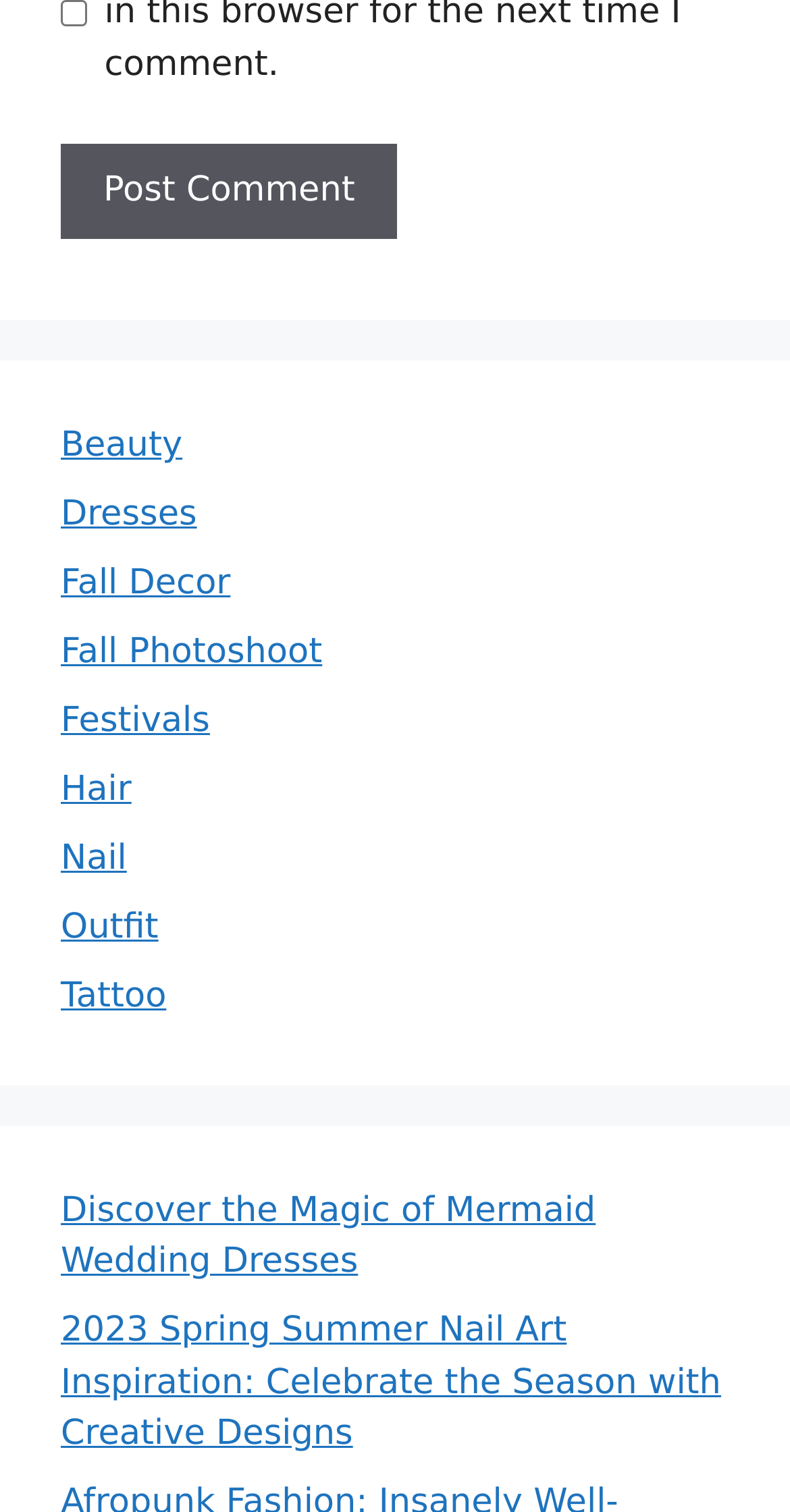Determine the bounding box coordinates of the section I need to click to execute the following instruction: "Read the article about Mermaid Wedding Dresses". Provide the coordinates as four float numbers between 0 and 1, i.e., [left, top, right, bottom].

[0.077, 0.787, 0.754, 0.848]